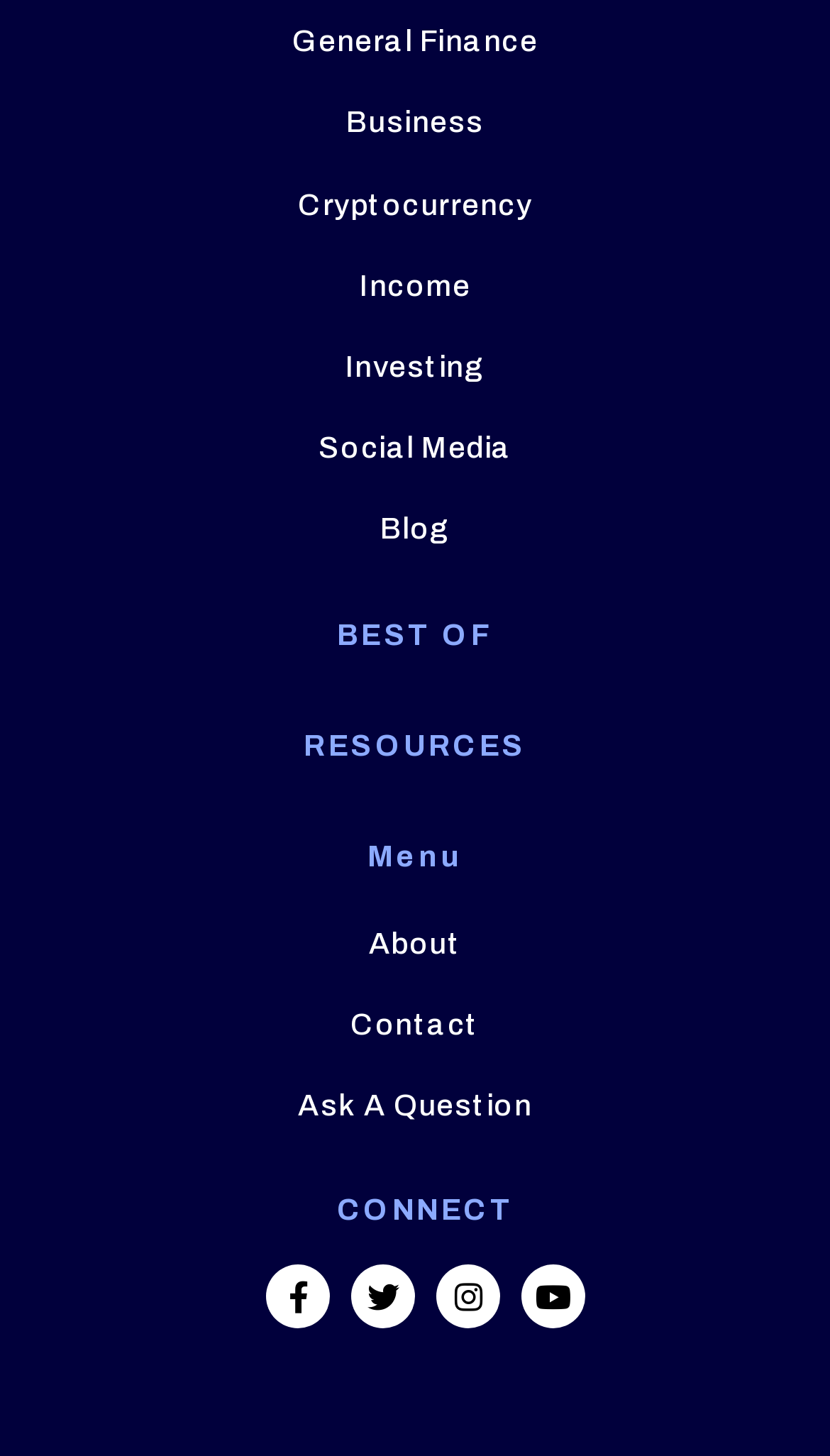What is the text above the social media links?
From the details in the image, provide a complete and detailed answer to the question.

By examining the static text elements on the webpage, I found that the text 'CONNECT' is located above the social media links.